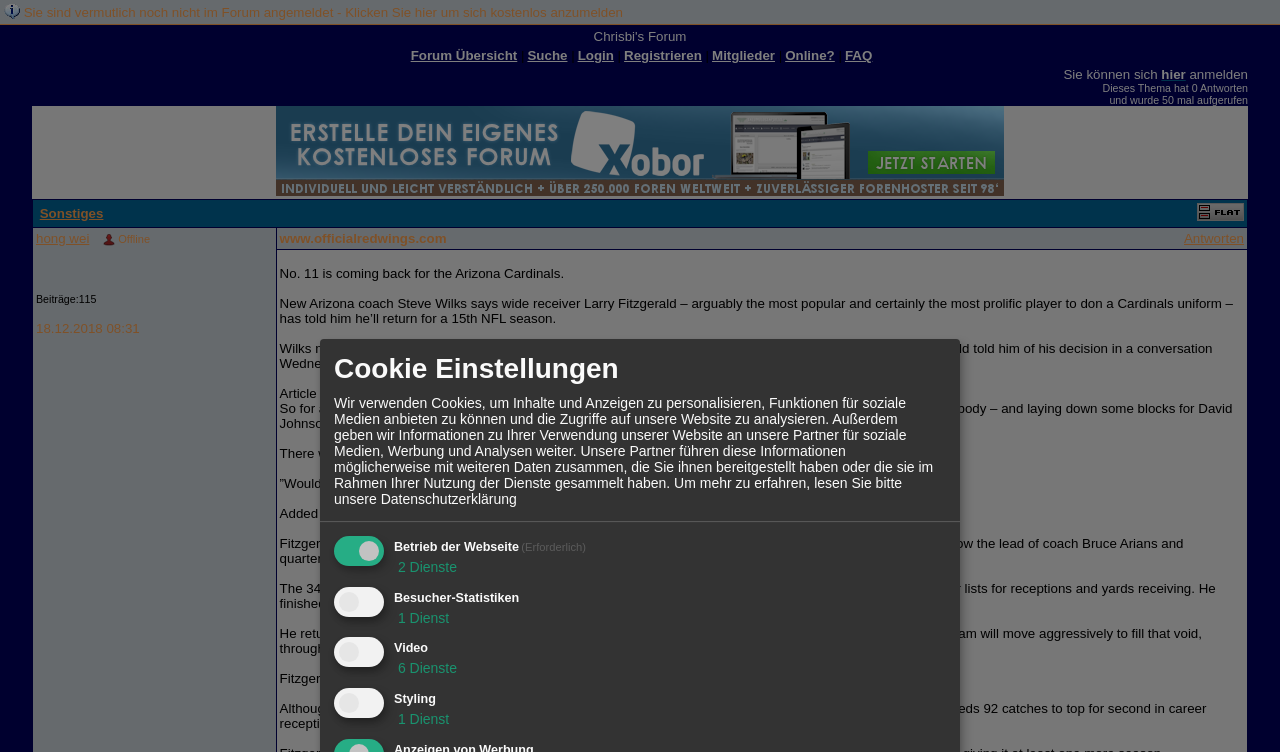Determine the bounding box coordinates of the clickable region to follow the instruction: "Check the publication date".

None